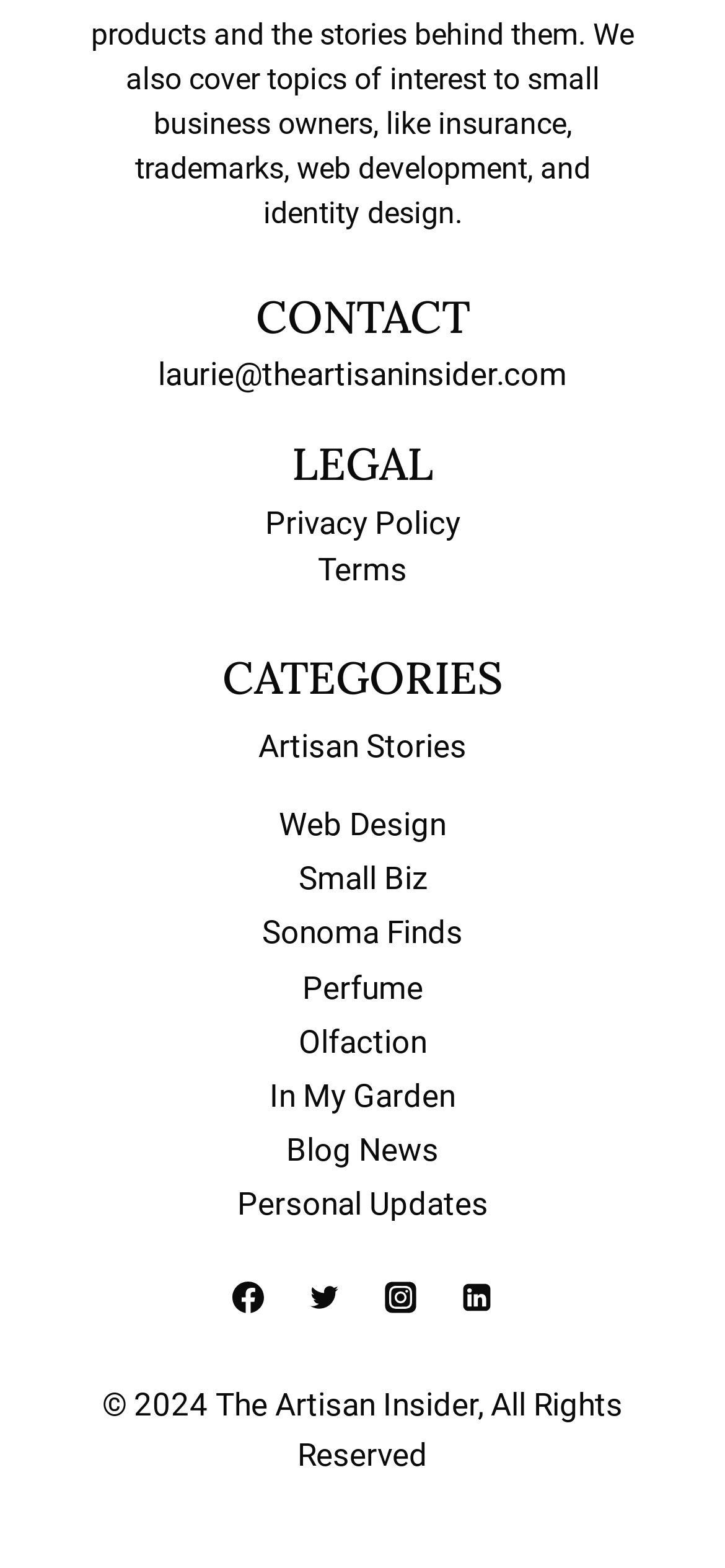Give a one-word or short phrase answer to the question: 
What is the contact email?

laurie@theartisaninsider.com